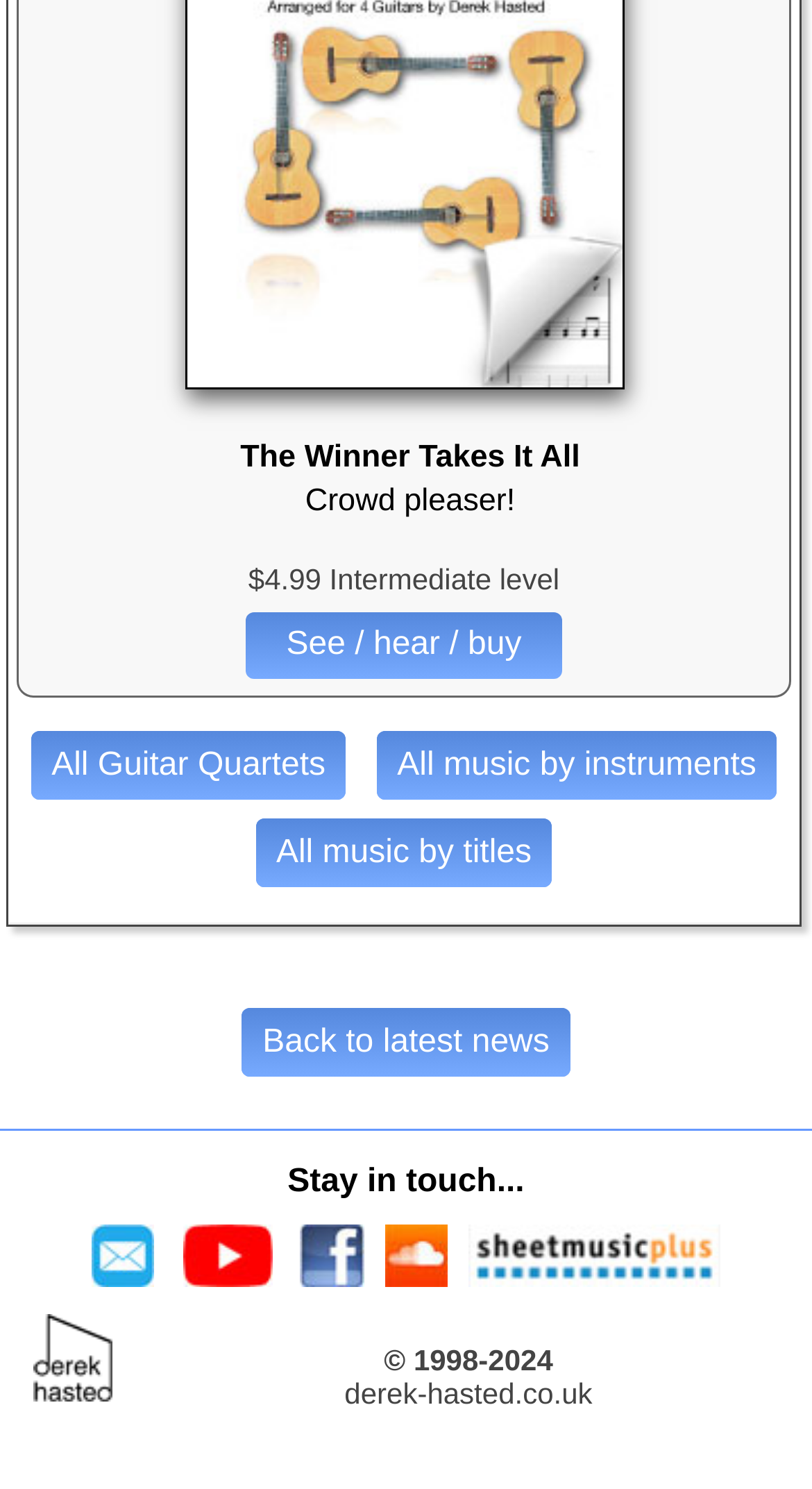What is the copyright year range?
Based on the image, give a one-word or short phrase answer.

1998-2024